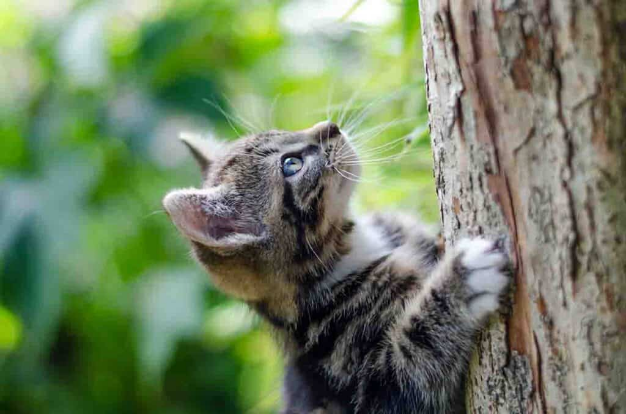What is the kitten climbing?
Look at the screenshot and respond with a single word or phrase.

A tree